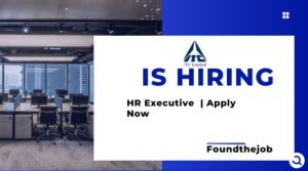Detail the scene shown in the image extensively.

The image prominently features an announcement from ITC Limited, highlighting their current recruitment drive for the position of HR Executive. The bold text "IS HIRING" dominates one side of the image, capturing immediate attention and clearly indicating the company's intent to recruit. Below this, the details specify "HR Executive | Apply Now," encouraging potential candidates to take action promptly. The background showcases a modern office space, suggesting a professional work environment, and features ITC's logo, establishing brand identity. The overall design uses a striking blue color scheme, creating an energetic and inviting impression for job seekers. This image is part of a larger presentation regarding off-campus drive opportunities for fresher candidates in 2024, reflecting the company's commitment to attracting new talent.